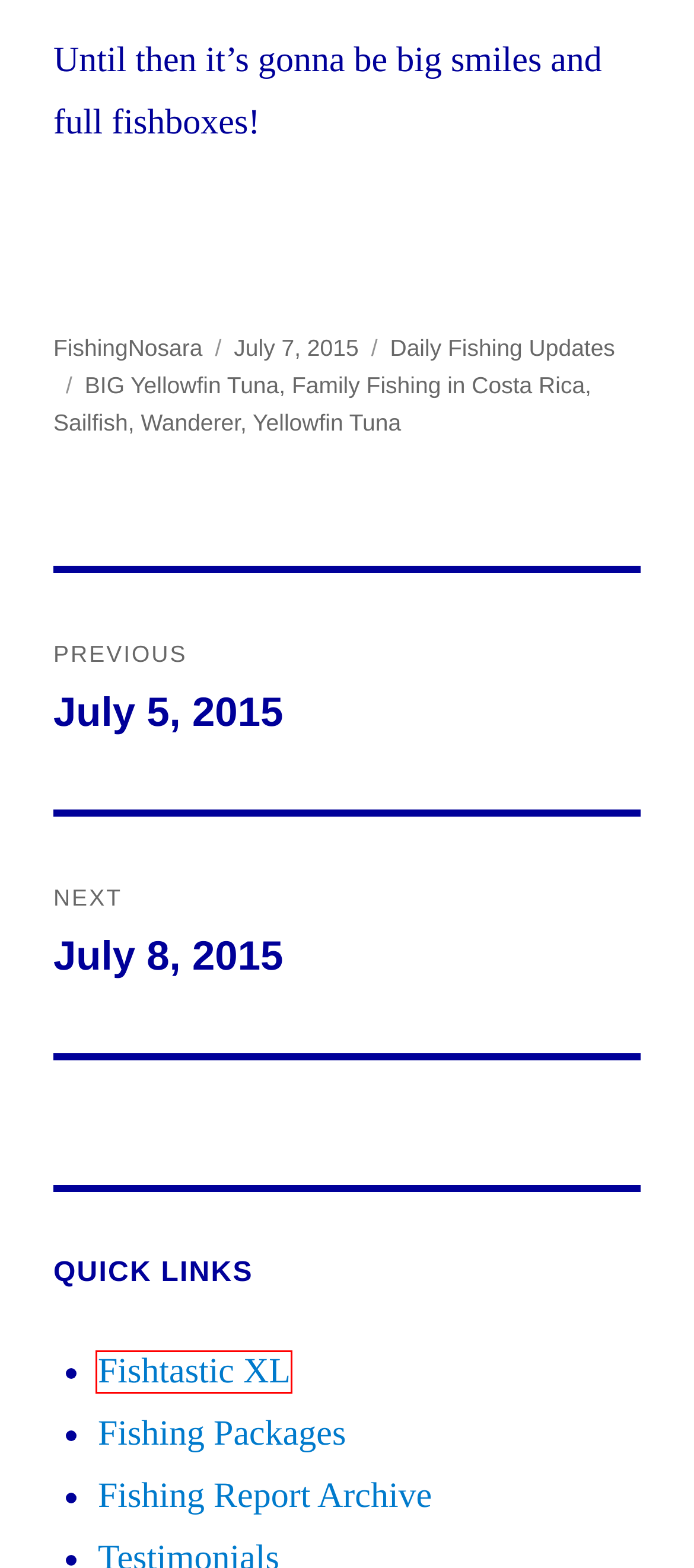You have a screenshot of a webpage with a red rectangle bounding box around an element. Identify the best matching webpage description for the new page that appears after clicking the element in the bounding box. The descriptions are:
A. Wanderer | Costa Rica Fishing Report from FishingNosara
B. Fishing Report Archive | Costa Rica Fishing Report from FishingNosara
C. Fishtastic XL | Costa Rica Fishing Report from FishingNosara
D. BIG Yellowfin Tuna | Costa Rica Fishing Report from FishingNosara
E. July 8, 2015 | Costa Rica Fishing Report from FishingNosara
F. FishingNosara | Costa Rica Fishing Report from FishingNosara
G. Fishing Packages | Costa Rica Fishing Report from FishingNosara
H. Yellowfin Tuna | Costa Rica Fishing Report from FishingNosara

C